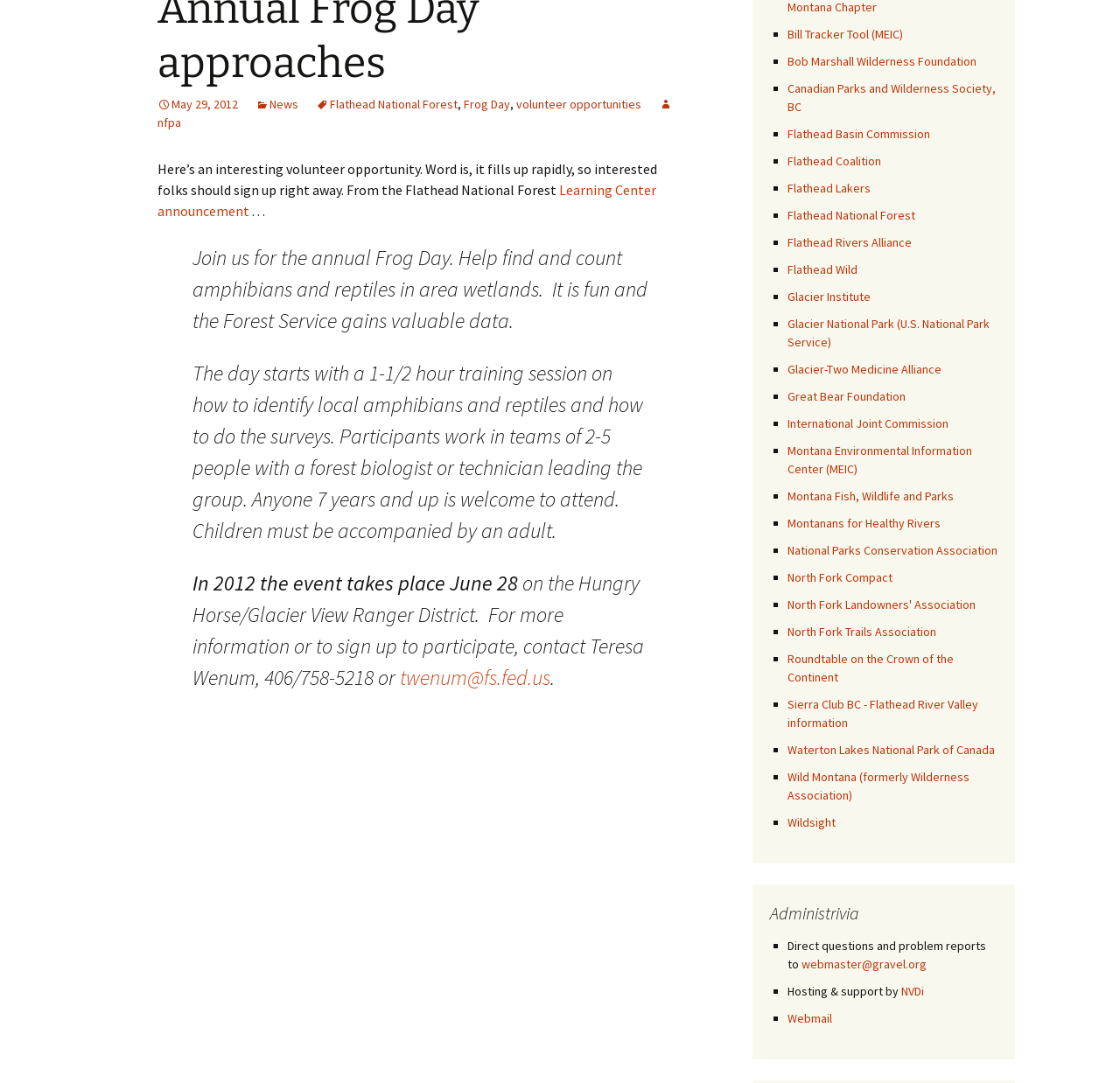Predict the bounding box of the UI element based on this description: "Frog Day".

[0.414, 0.088, 0.455, 0.103]